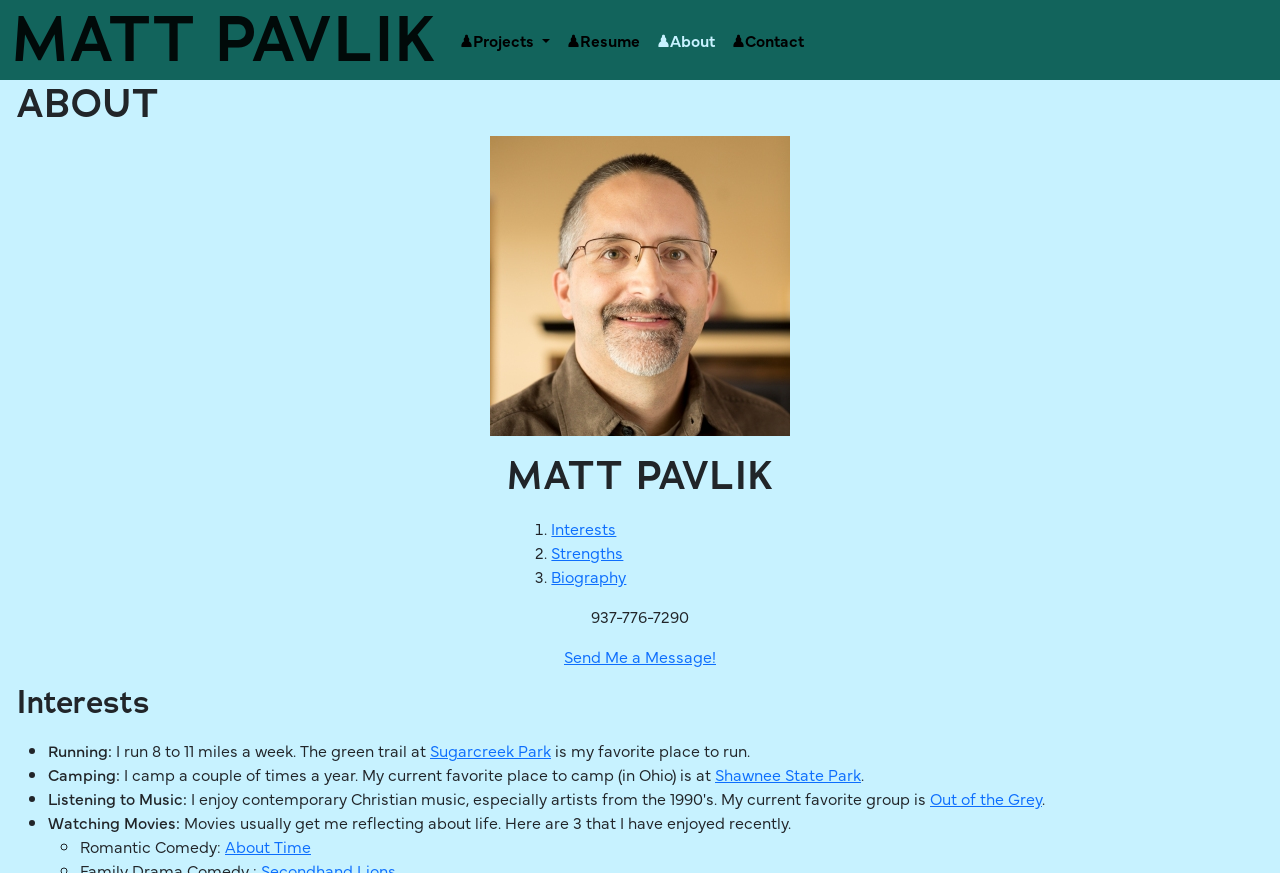Please specify the bounding box coordinates of the area that should be clicked to accomplish the following instruction: "View Resume". The coordinates should consist of four float numbers between 0 and 1, i.e., [left, top, right, bottom].

[0.436, 0.027, 0.506, 0.064]